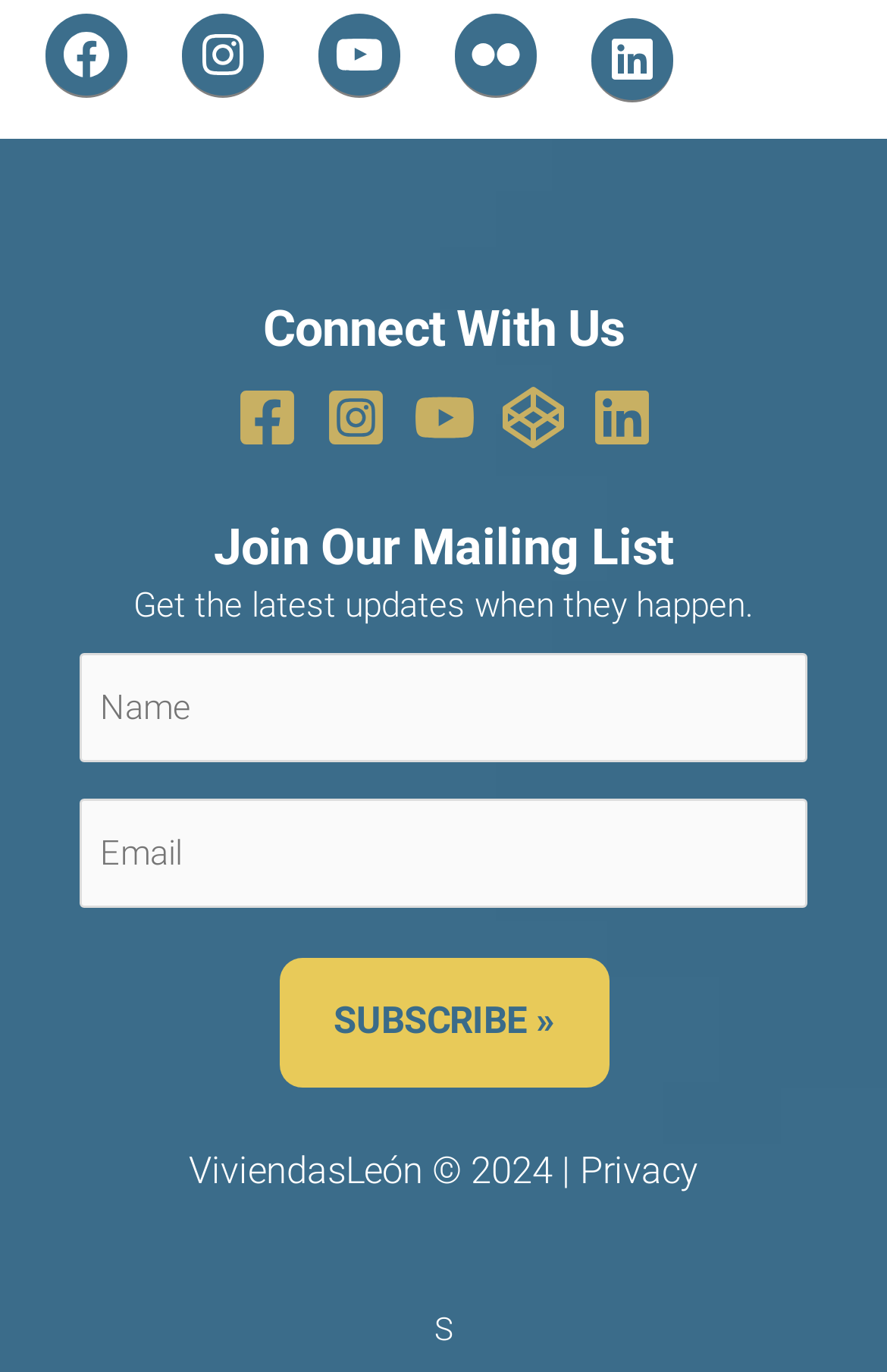Analyze the image and deliver a detailed answer to the question: What is the purpose of the form in the footer?

I found a form in the footer section with fields for name and email, and a subscribe button. The heading above the form says 'Join Our Mailing List', which suggests that the purpose of the form is to allow users to subscribe to the mailing list.